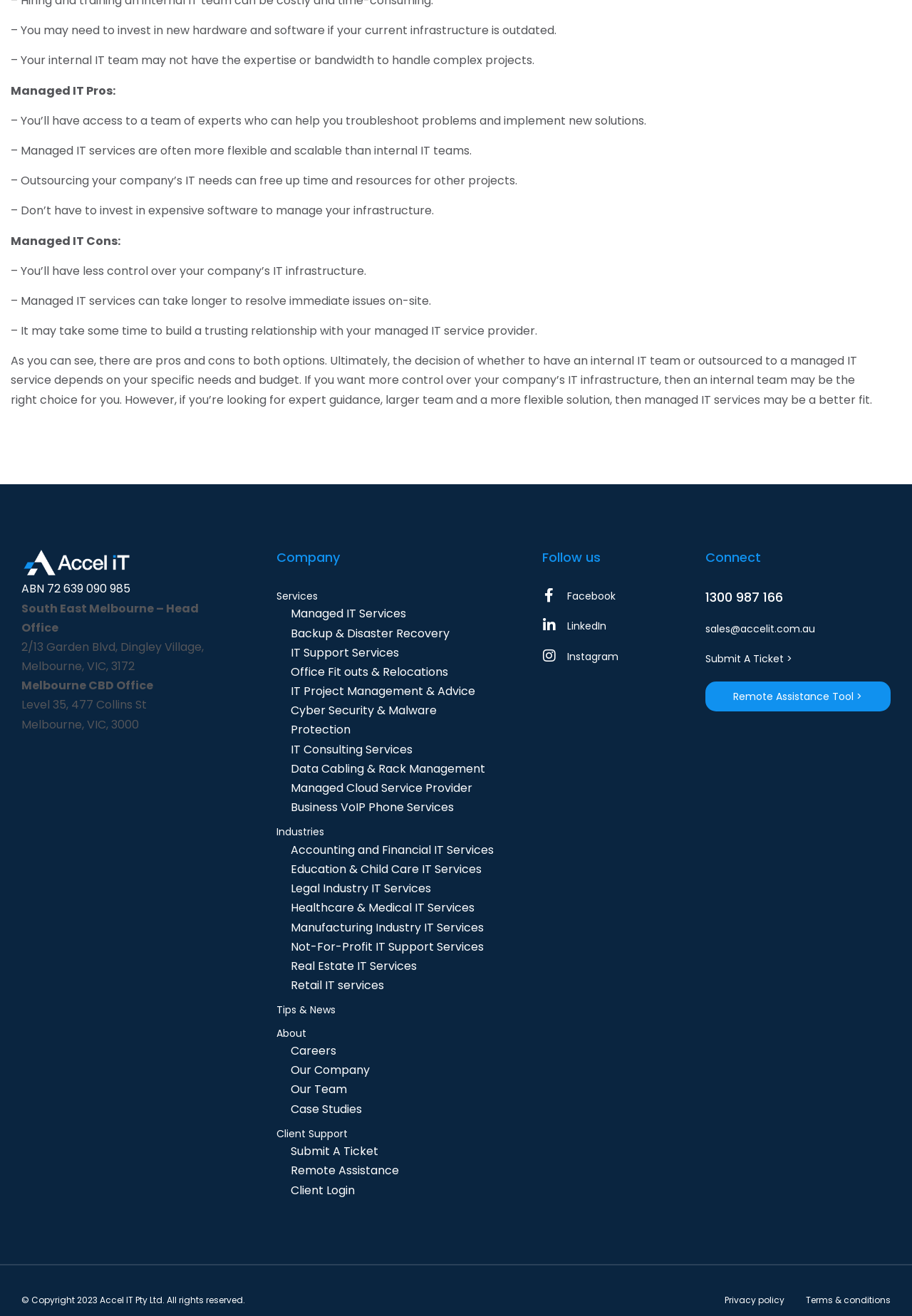Can you find the bounding box coordinates for the element that needs to be clicked to execute this instruction: "View 'About' page"? The coordinates should be given as four float numbers between 0 and 1, i.e., [left, top, right, bottom].

[0.303, 0.779, 0.548, 0.791]